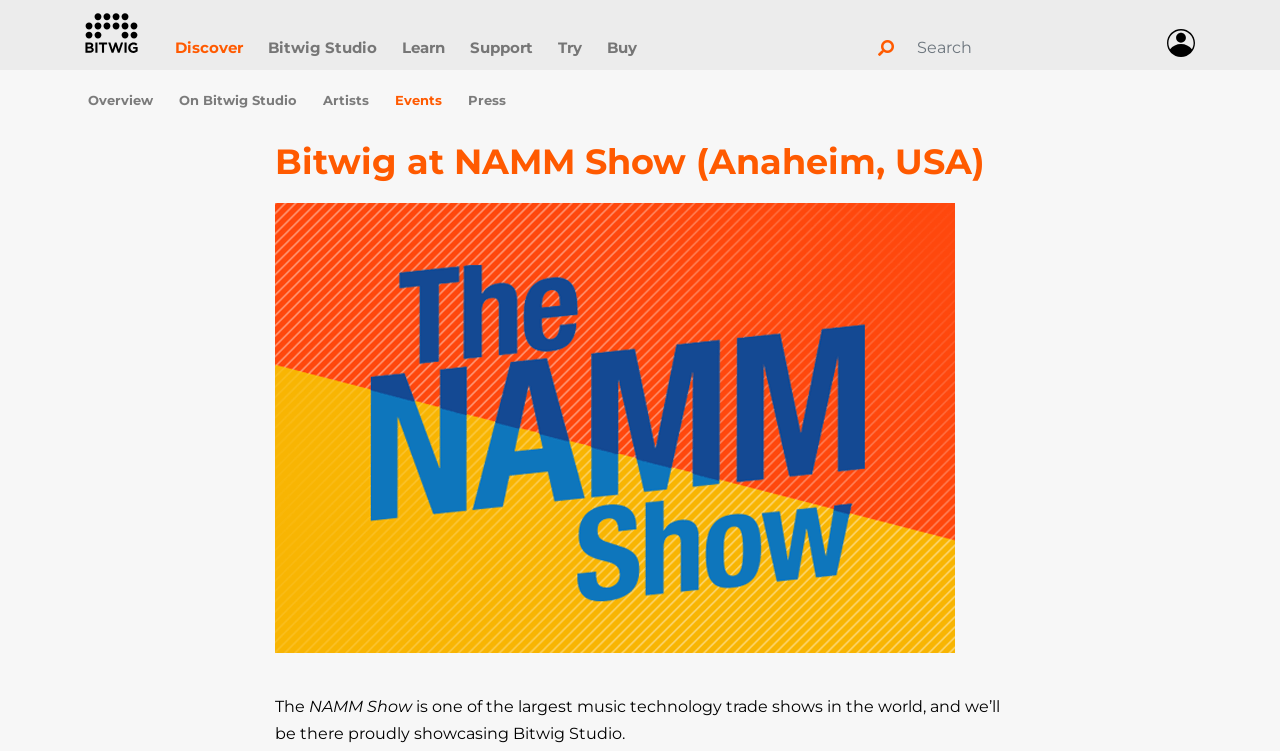From the element description parent_node: Discover, predict the bounding box coordinates of the UI element. The coordinates must be specified in the format (top-left x, top-left y, bottom-right x, bottom-right y) and should be within the 0 to 1 range.

[0.066, 0.011, 0.137, 0.072]